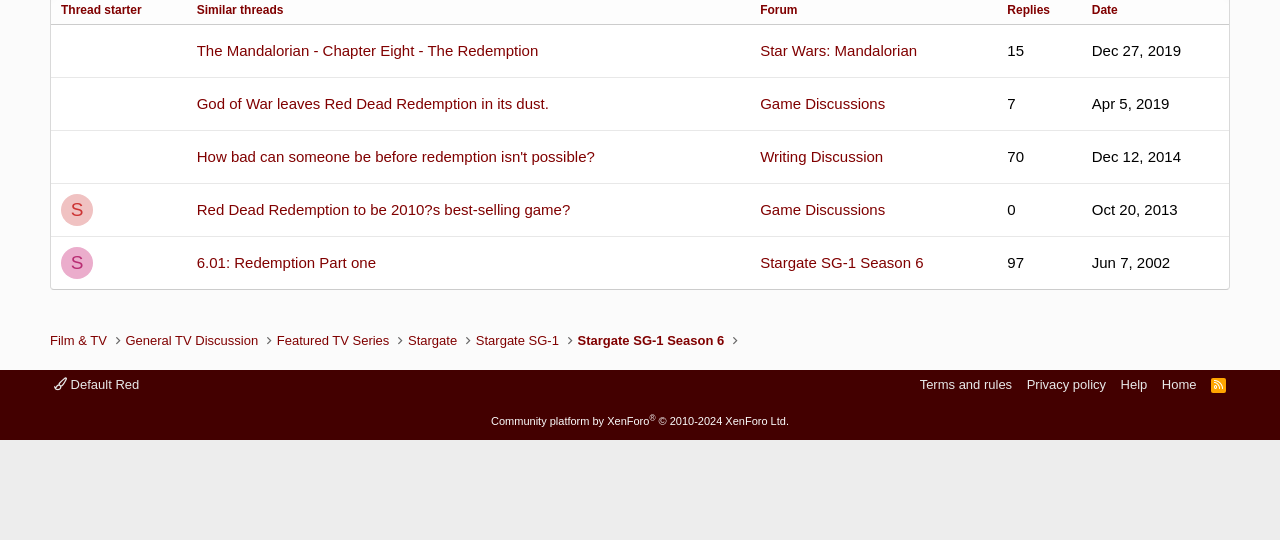What is the category of the link 'Stargate SG-1 Season 6'?
Using the image, provide a detailed and thorough answer to the question.

The link 'Stargate SG-1 Season 6' is categorized under 'TV Series' because it is a link to a specific season of a TV show, Stargate SG-1.